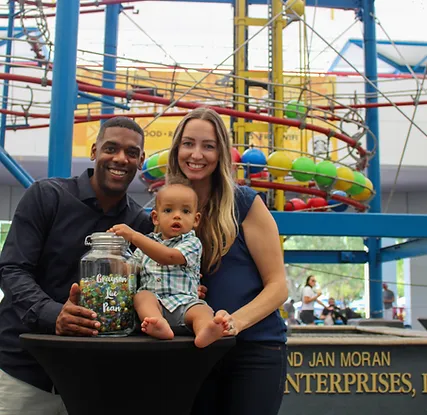Produce a meticulous caption for the image.

In this heartwarming image, a smiling couple poses with their young child at a vibrant, family-friendly venue. The man, dressed in a black shirt, is holding a large jar filled with colorful beads, labeled "Congratulations to the Pears," suggesting a celebratory occasion. The woman, wearing a blue top, beams as she sits beside him, gently cradling their toddler who is sitting on a pedestal. The child, wearing a plaid outfit, looks curiously at the camera, making for an adorable focal point.

In the background, a playful, multicolored structure is visible, featuring interconnected tubes and spheres, indicative of a children’s play area designed for fun and interaction. This image reflects the community spirit of Downtown Harbor Church, particularly its DHC Kids ministry, which emphasizes engaging and nurturing environments for families. The overall atmosphere conveys joy, connection, and the importance of family togetherness, aligning with the church's mission to support parents and foster authentic faith in children.